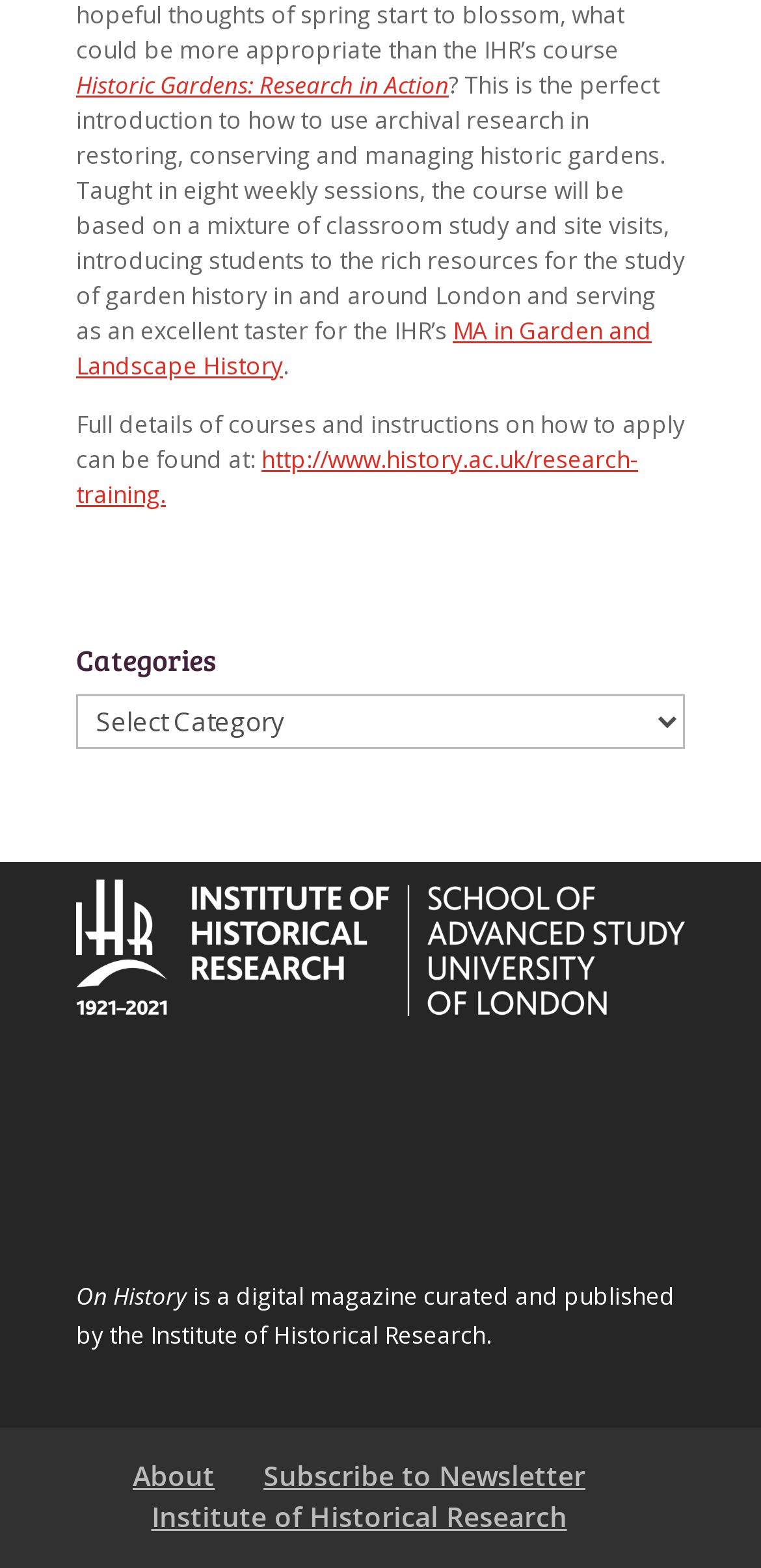Please give a short response to the question using one word or a phrase:
What is the name of the course introduced in the webpage?

Historic Gardens: Research in Action